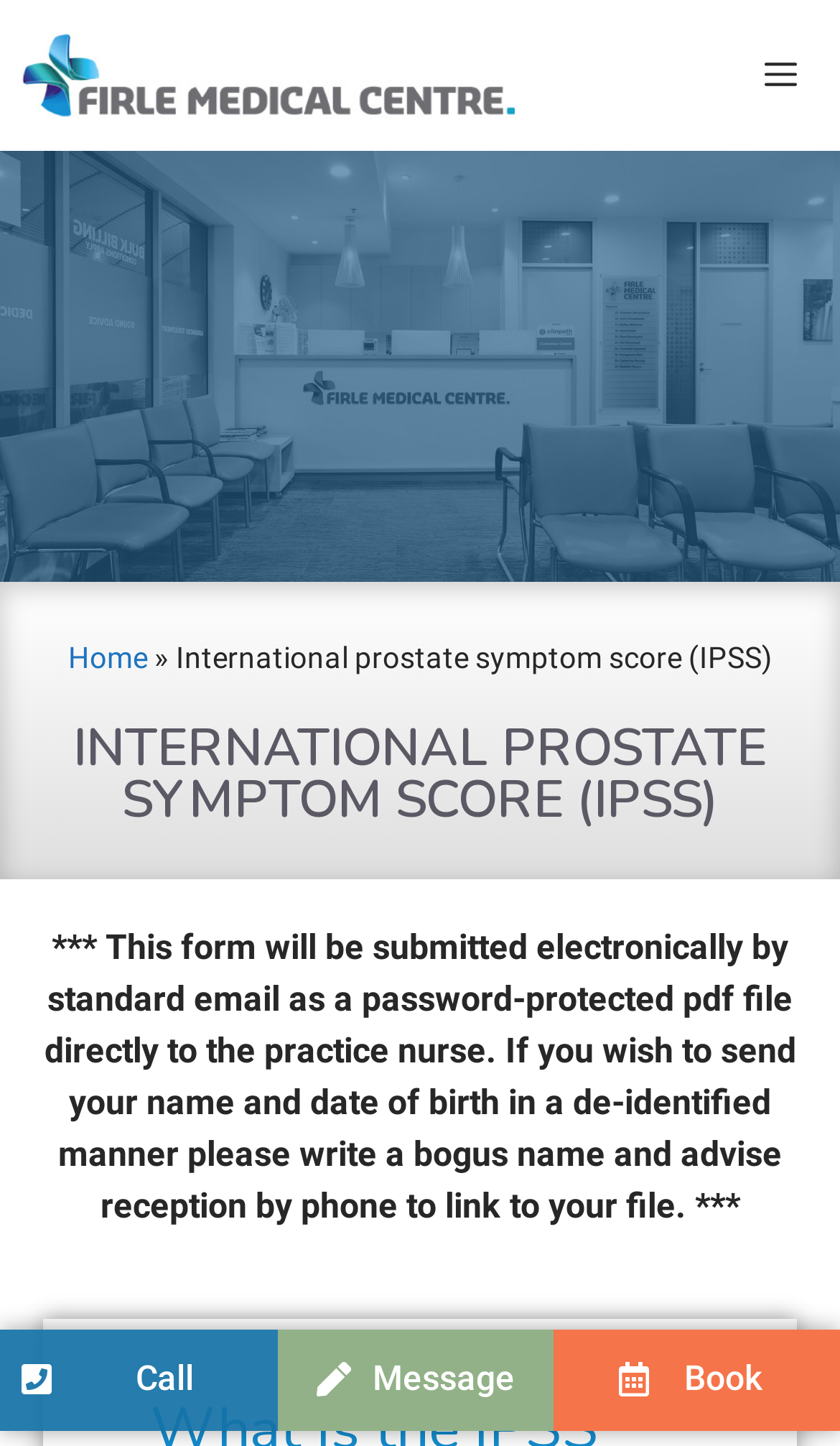Generate a comprehensive description of the webpage.

The webpage is about the International Prostate Symptom Score (IPSS) from Firle Medical Centre. At the top left, there is a link to Firle Medical Centre accompanied by an image with the same name. On the top right, there is a button labeled "Menu" that controls a mobile menu. 

Below the top section, there is a prominent heading that reads "INTERNATIONAL PROSTATE SYMPTOM SCORE (IPSS)". Underneath the heading, there are three links: "Home" on the left, followed by a right-pointing arrow, and then "International prostate symptom score (IPSS)".

Further down the page, there is a paragraph of text that explains how the form will be submitted electronically by standard email as a password-protected pdf file directly to the practice nurse. It also provides instructions on how to send name and date of birth in a de-identified manner.

At the bottom of the page, there are three links aligned horizontally: "Call", "Message", and "Book", which are likely contact or appointment-related options.